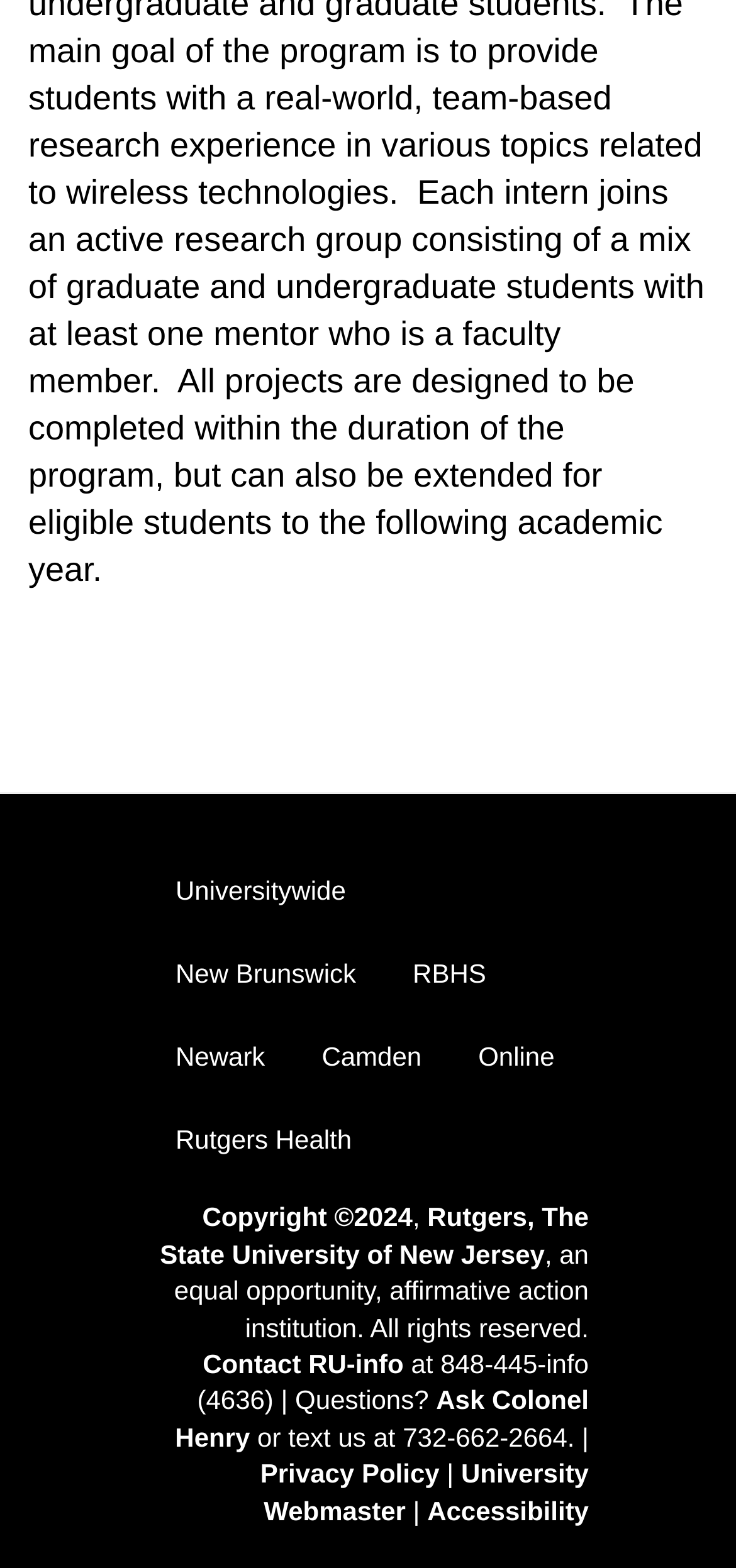Find the bounding box coordinates of the clickable area required to complete the following action: "Check out the Author page".

None